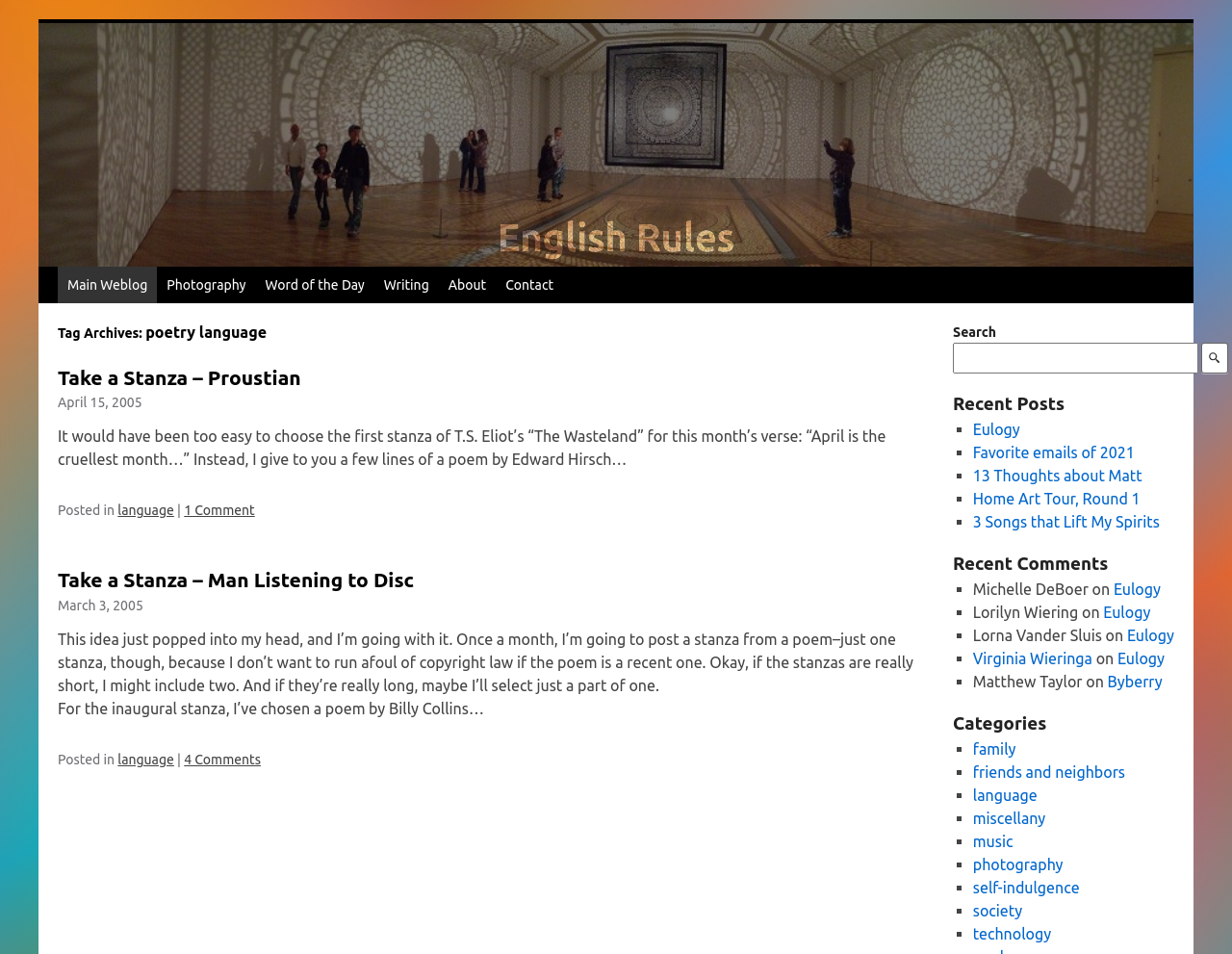Determine the bounding box coordinates for the area that needs to be clicked to fulfill this task: "Search for something". The coordinates must be given as four float numbers between 0 and 1, i.e., [left, top, right, bottom].

[0.773, 0.359, 0.973, 0.391]